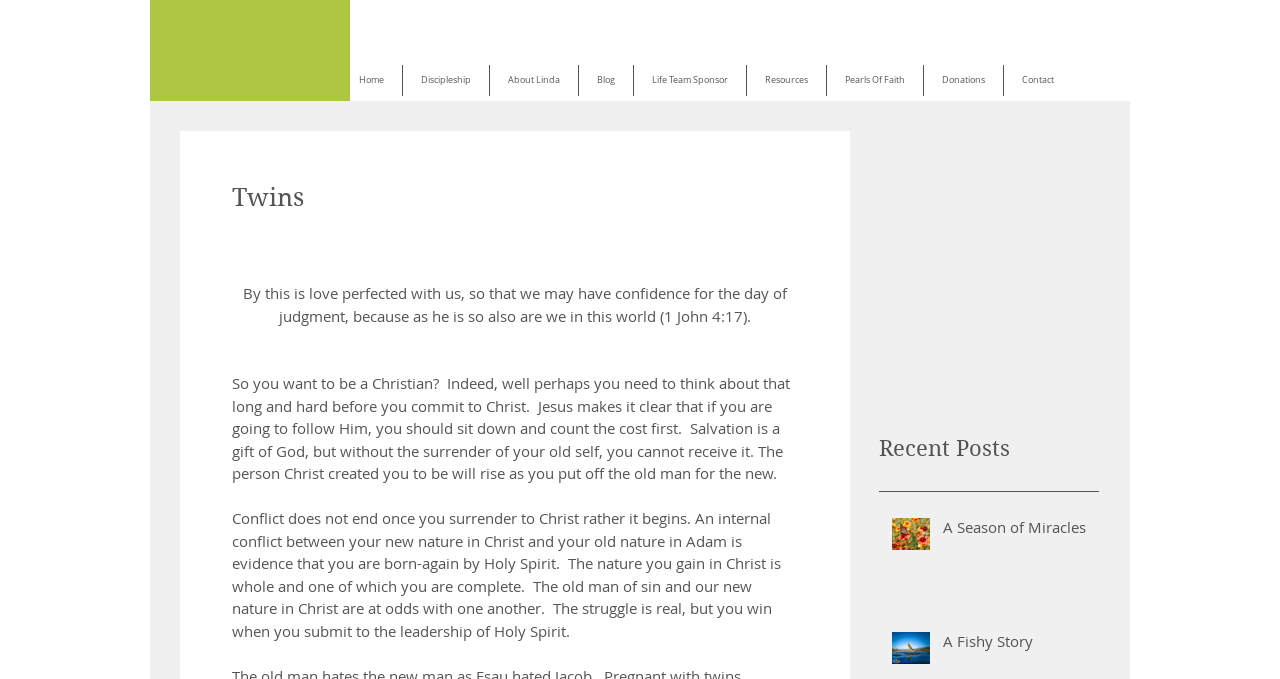Could you find the bounding box coordinates of the clickable area to complete this instruction: "Explore the 'Resources' section"?

[0.584, 0.096, 0.645, 0.141]